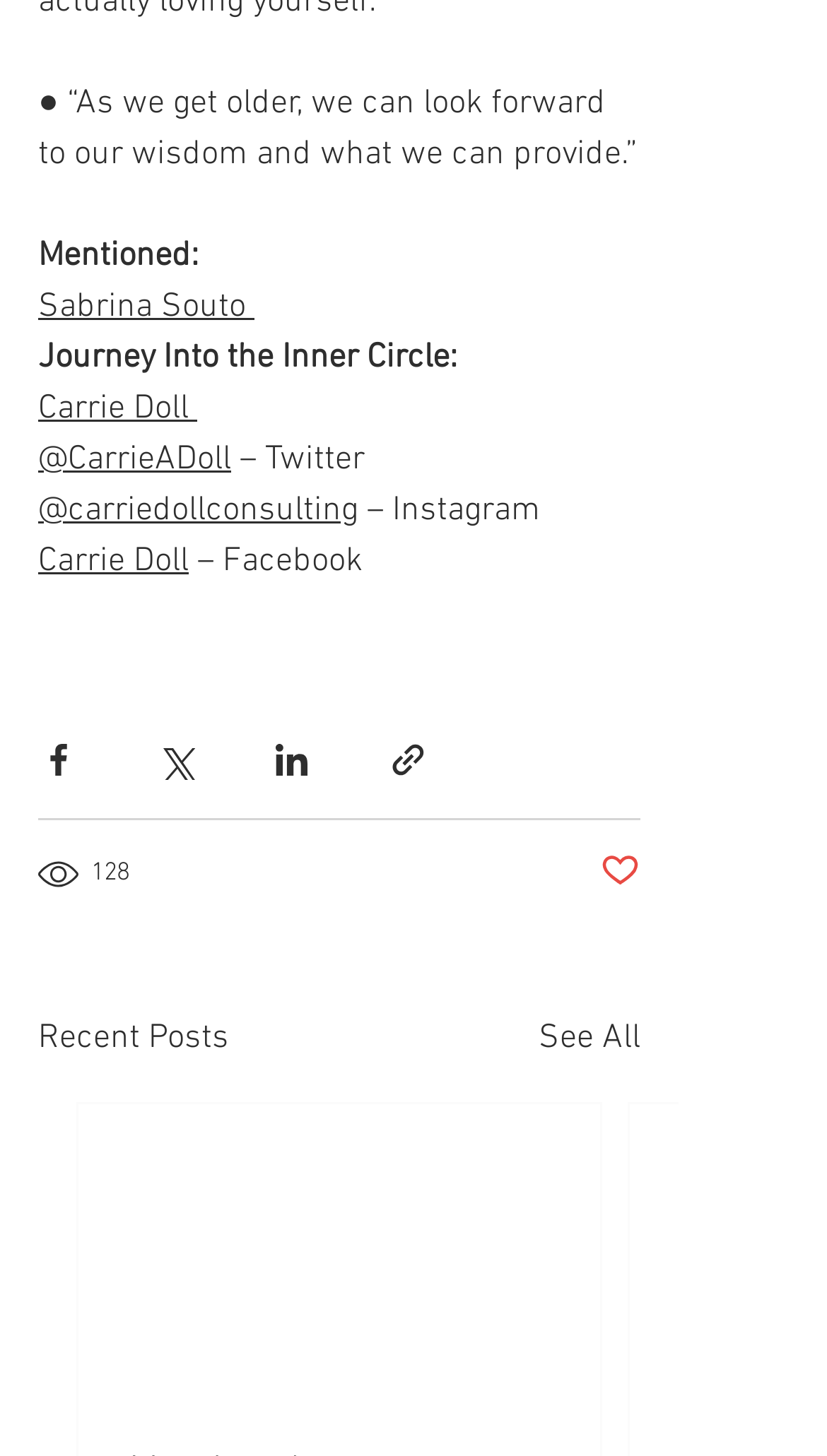Using the description "aria-label="Share via Twitter"", locate and provide the bounding box of the UI element.

[0.187, 0.508, 0.236, 0.536]